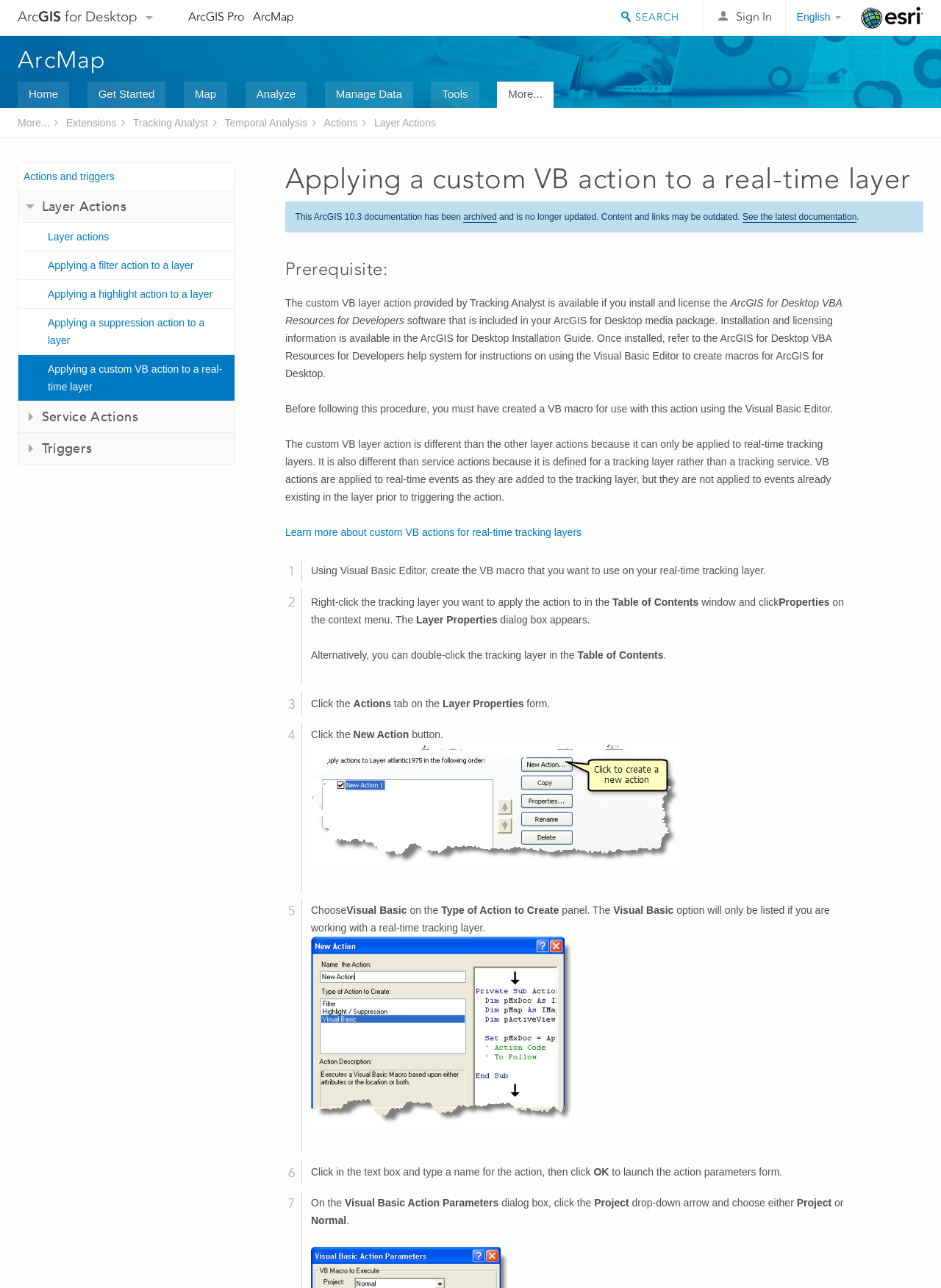Locate the bounding box coordinates of the item that should be clicked to fulfill the instruction: "Search ArcGIS for Desktop".

[0.655, 0.004, 0.733, 0.023]